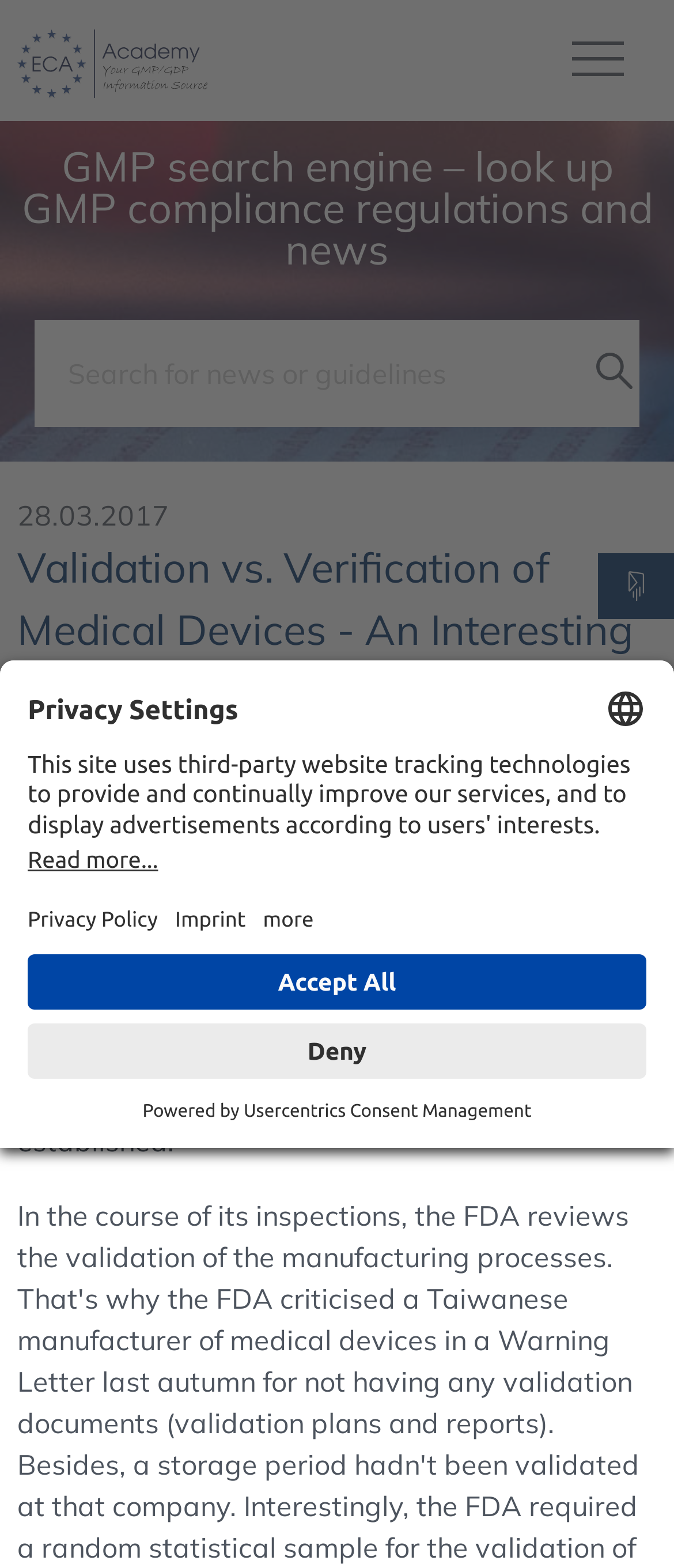Extract the primary heading text from the webpage.

Validation vs. Verification of Medical Devices - An Interesting FDA Warning Letter